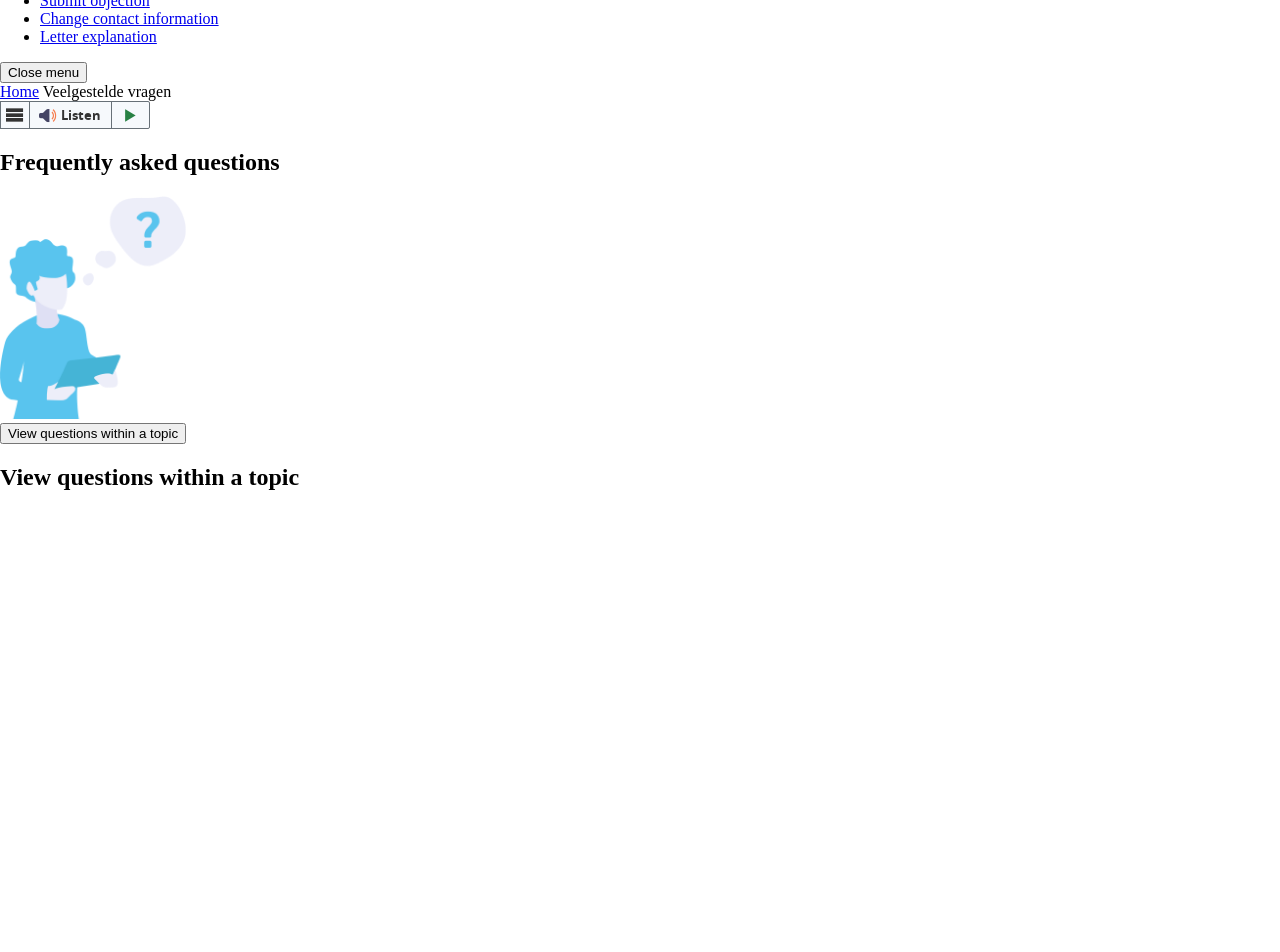Using the provided element description, identify the bounding box coordinates as (top-left x, top-left y, bottom-right x, bottom-right y). Ensure all values are between 0 and 1. Description: Submit objection

[0.031, 0.063, 0.117, 0.081]